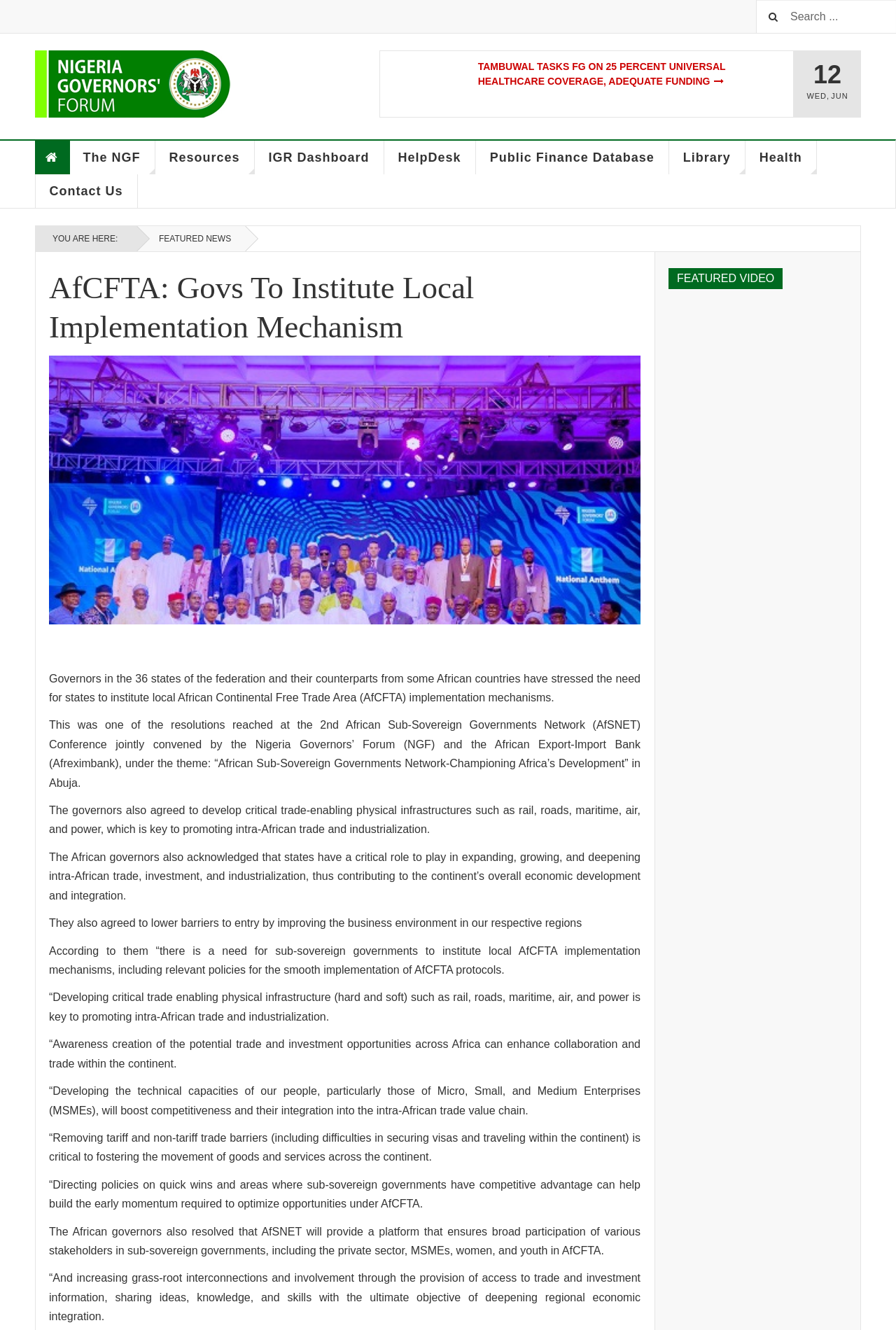Please identify the bounding box coordinates of the element that needs to be clicked to execute the following command: "Visit Teline V website". Provide the bounding box using four float numbers between 0 and 1, formatted as [left, top, right, bottom].

[0.039, 0.038, 0.257, 0.088]